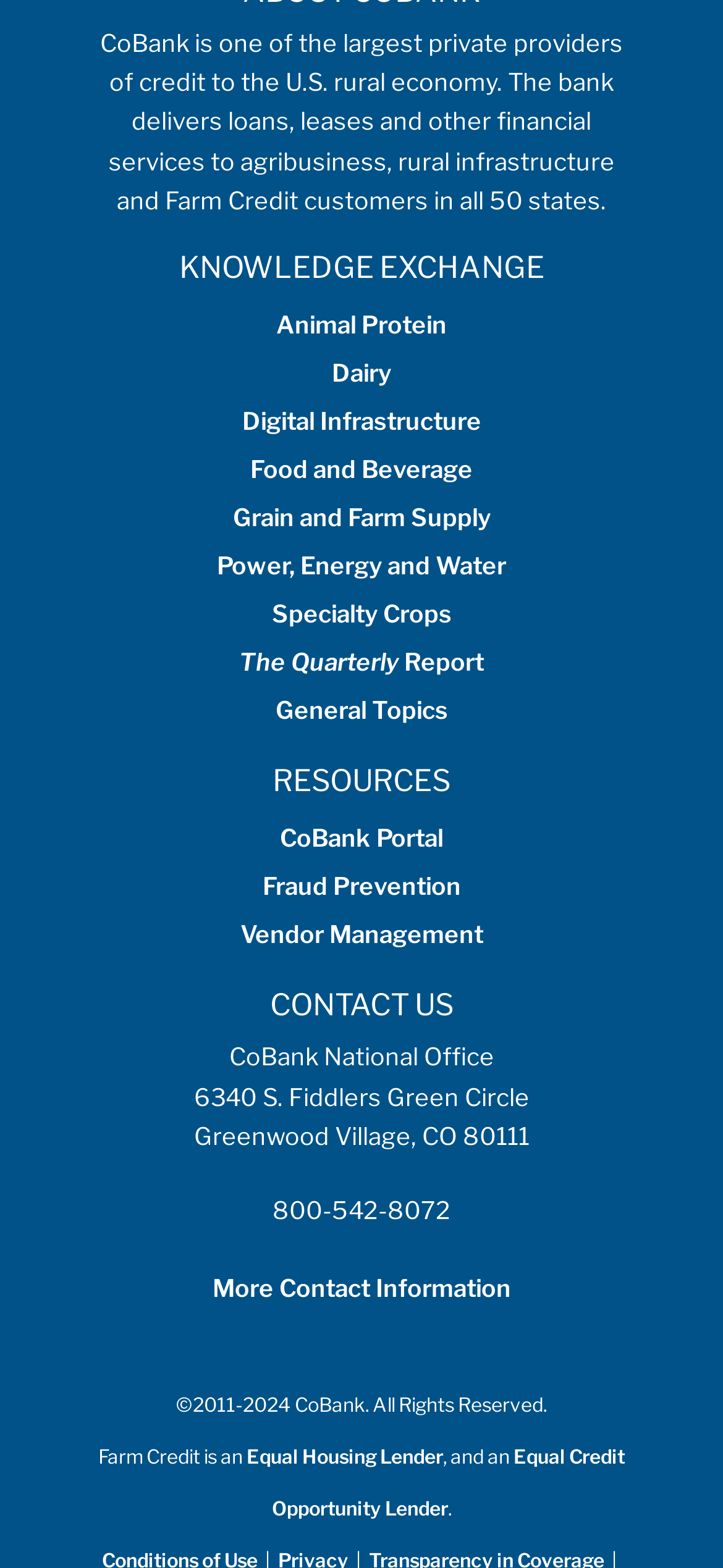What is the address of CoBank National Office?
Refer to the image and offer an in-depth and detailed answer to the question.

According to the StaticText element within the group element, the address of CoBank National Office is '6340 S. Fiddlers Green Circle, Greenwood Village, CO 80111'.